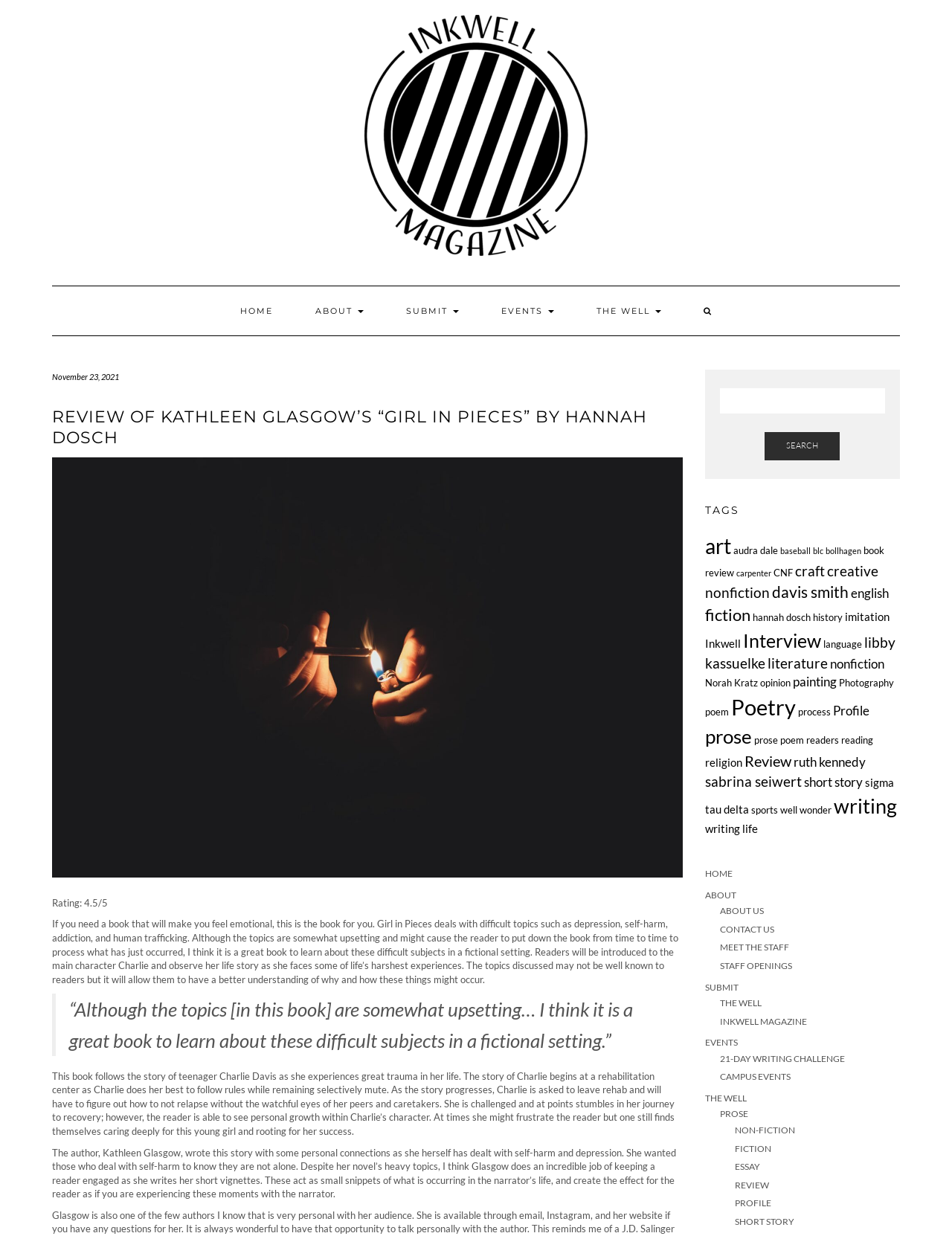Specify the bounding box coordinates for the region that must be clicked to perform the given instruction: "Contact us for sponsorship opportunities".

None